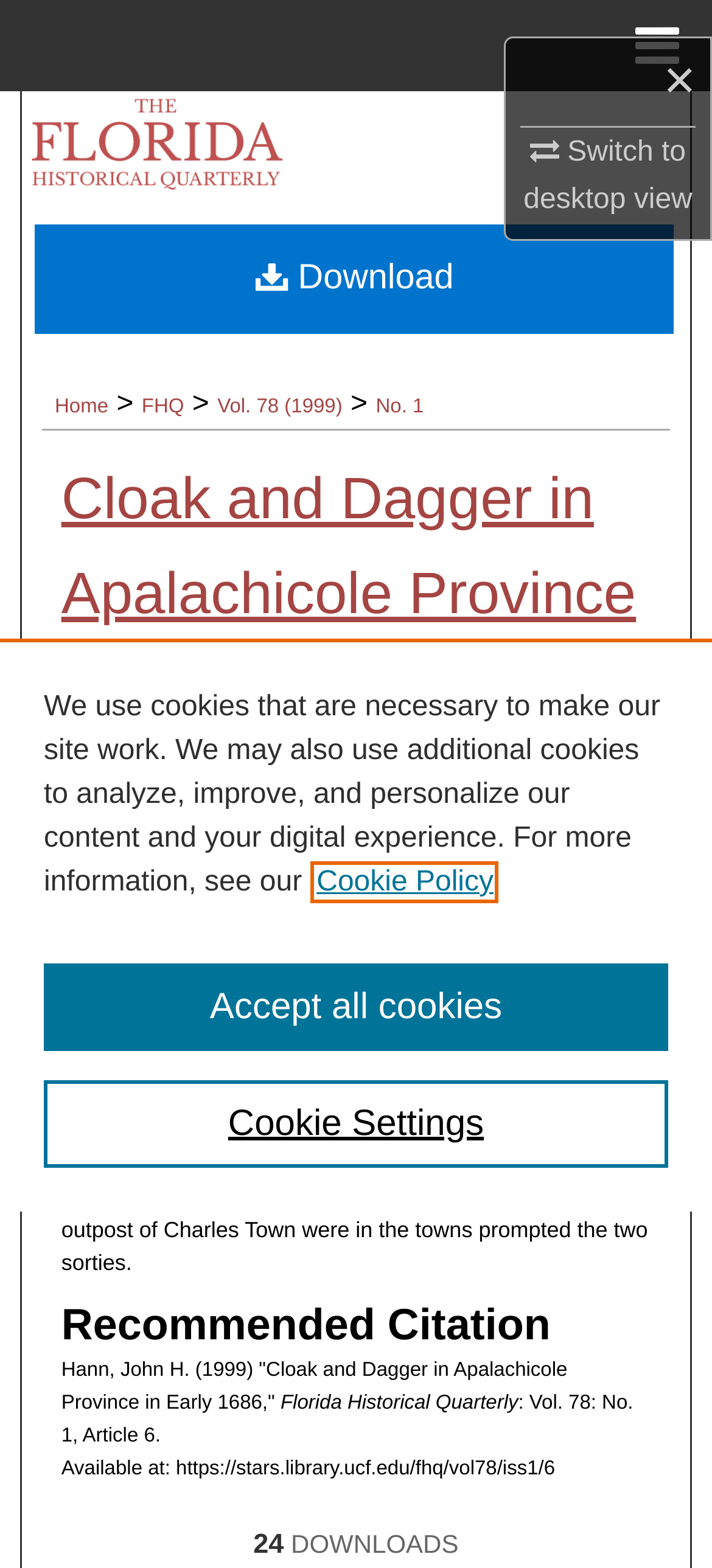Show the bounding box coordinates of the element that should be clicked to complete the task: "Learn about 19 Best Gay/Yaoi Anime".

None